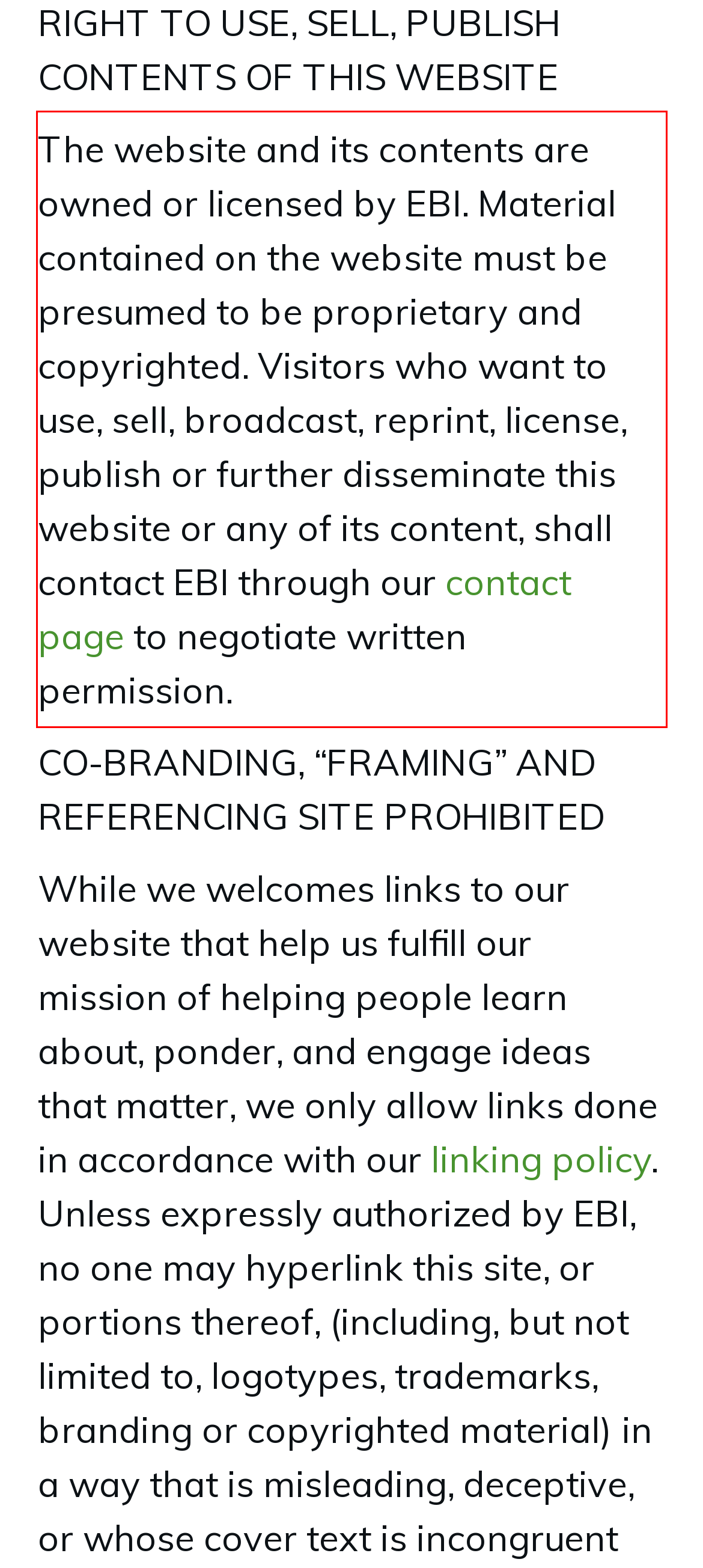Using the webpage screenshot, recognize and capture the text within the red bounding box.

The website and its contents are owned or licensed by EBI. Material contained on the website must be presumed to be proprietary and copyrighted. Visitors who want to use, sell, broadcast, reprint, license, publish or further disseminate this website or any of its content, shall contact EBI through our contact page to negotiate written permission.